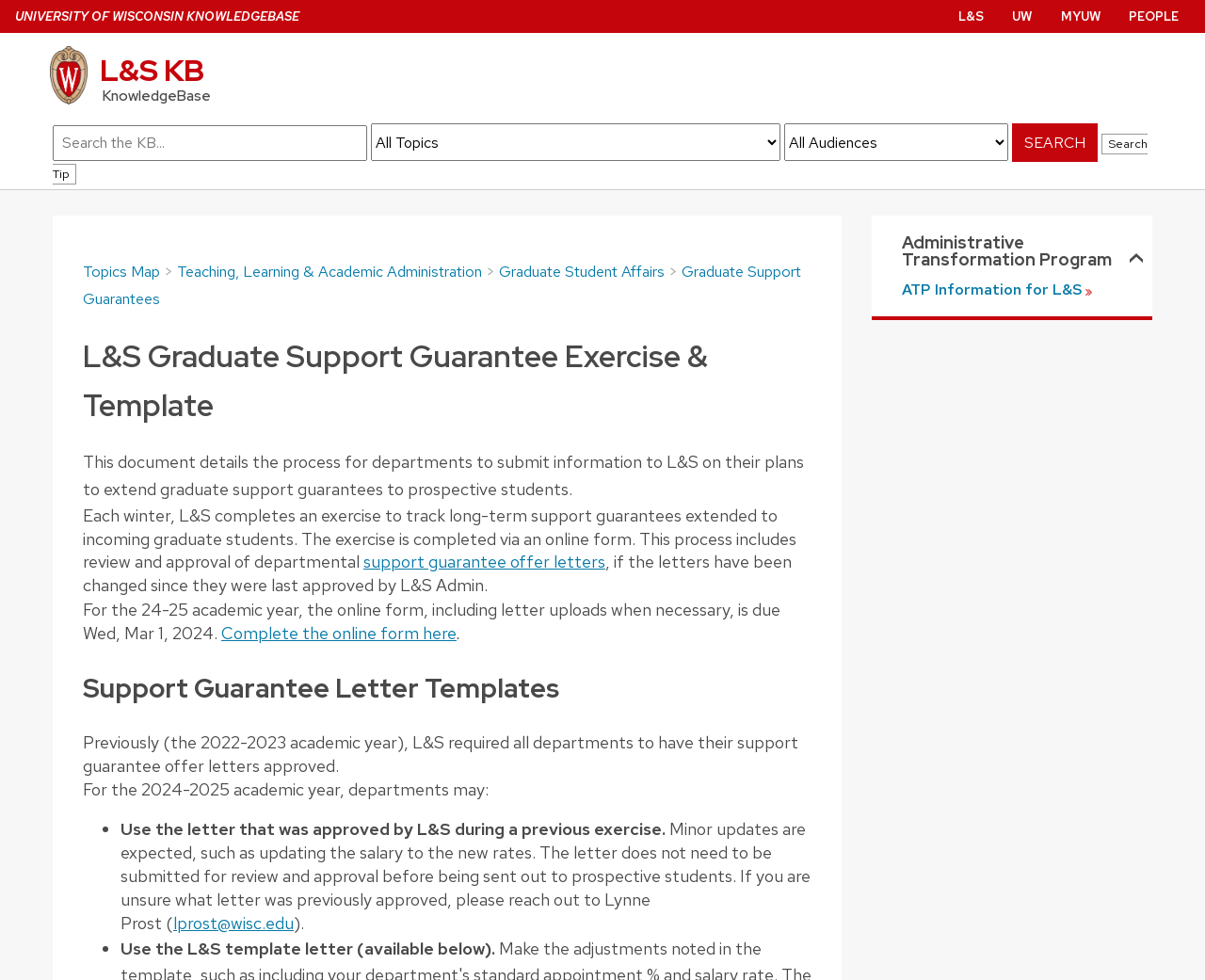What is the deadline for submitting the online form?
Kindly give a detailed and elaborate answer to the question.

I found the deadline by reading the text on the webpage, which states 'For the 24-25 academic year, the online form, including letter uploads when necessary, is due Wed, Mar 1, 2024'.